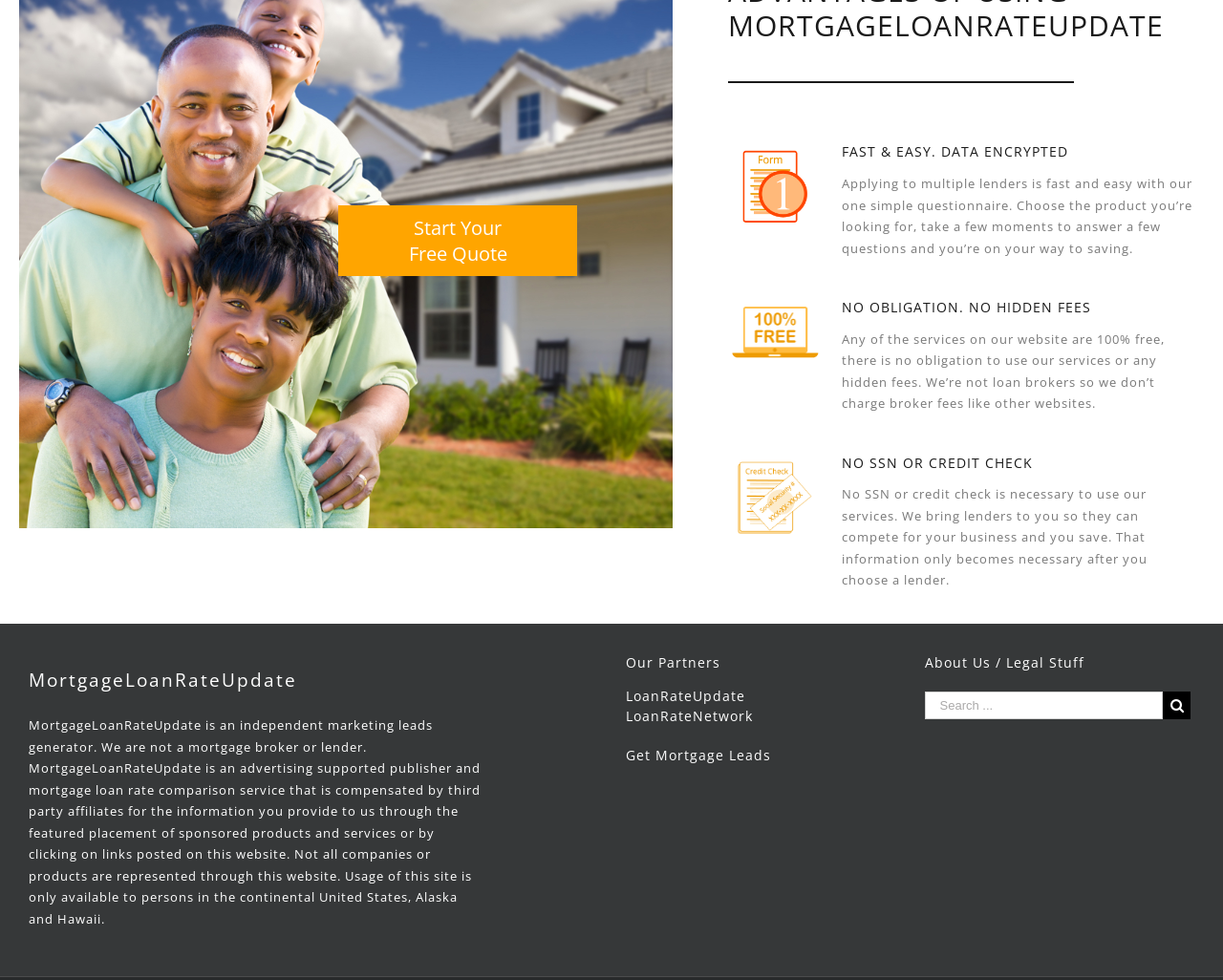Calculate the bounding box coordinates of the UI element given the description: "alt="Search" value=""".

[0.951, 0.706, 0.973, 0.734]